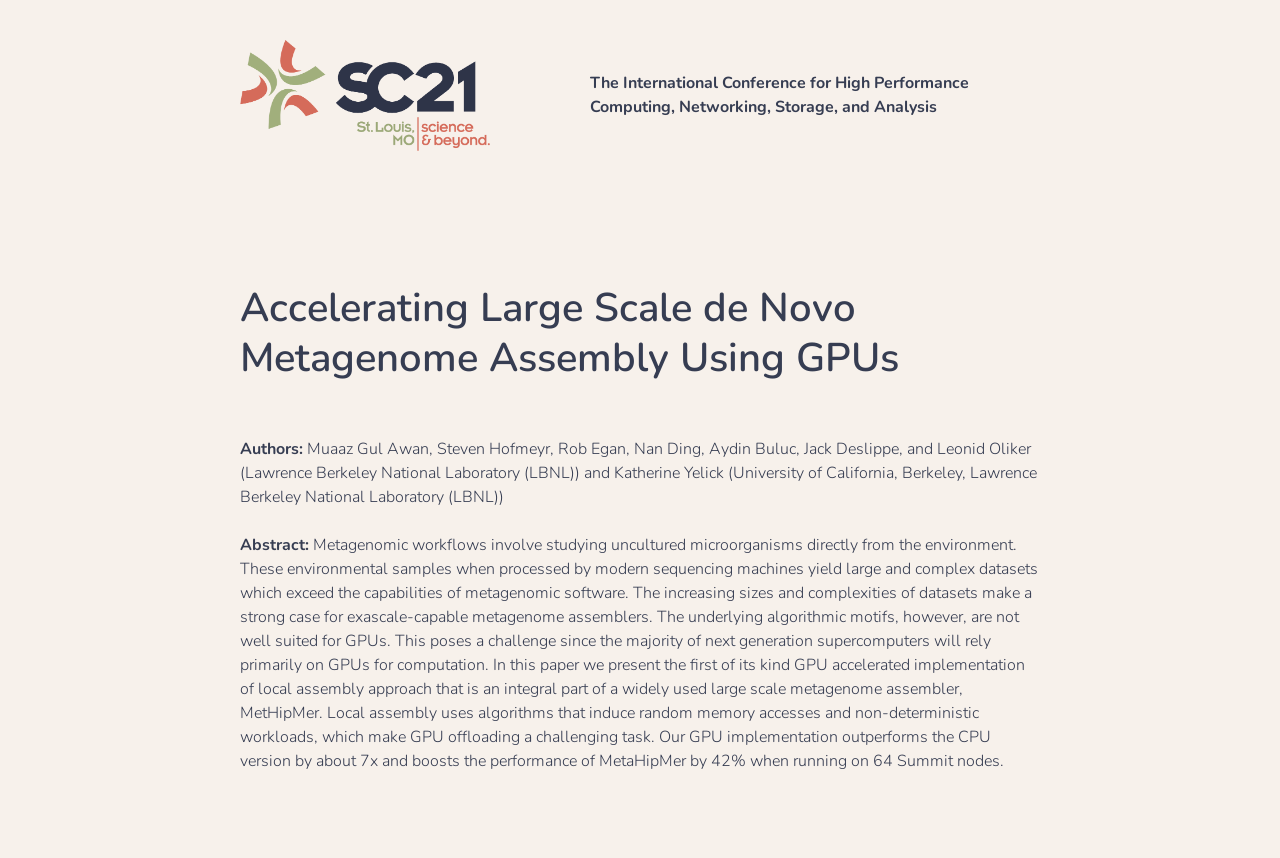Using the information in the image, could you please answer the following question in detail:
What is the performance boost of MetaHipMer?

I found this answer by looking at the static text element with the bounding box coordinates [0.188, 0.623, 0.811, 0.9], which contains the abstract of the paper and mentions that 'Our GPU implementation... boosts the performance of MetaHipMer by 42% when running on 64 Summit nodes'.